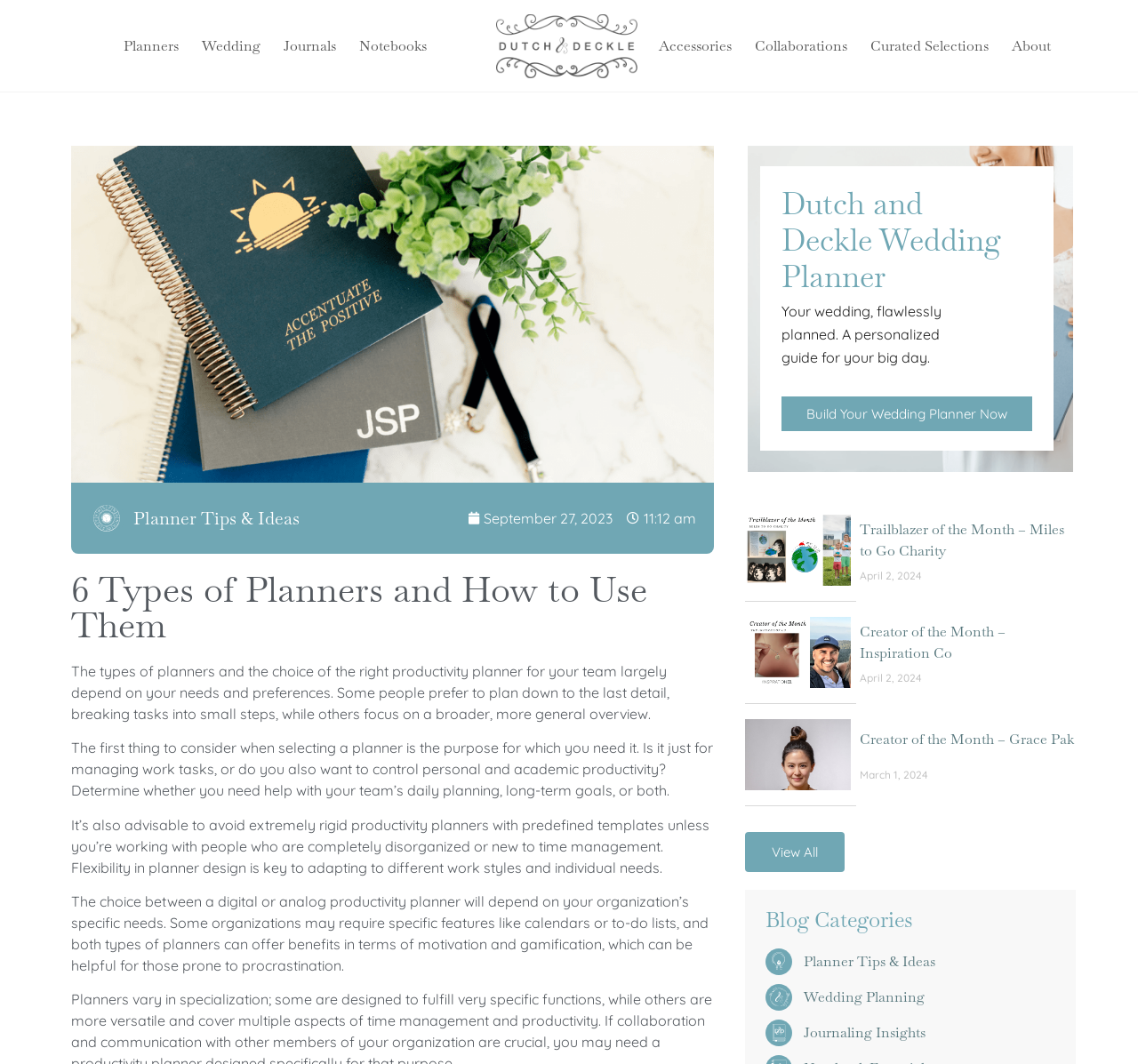Examine the screenshot and answer the question in as much detail as possible: What is the date of the latest article?

The webpage shows the date 'September 27, 2023' next to the time '11:12 am', indicating that it is the date of the latest article.